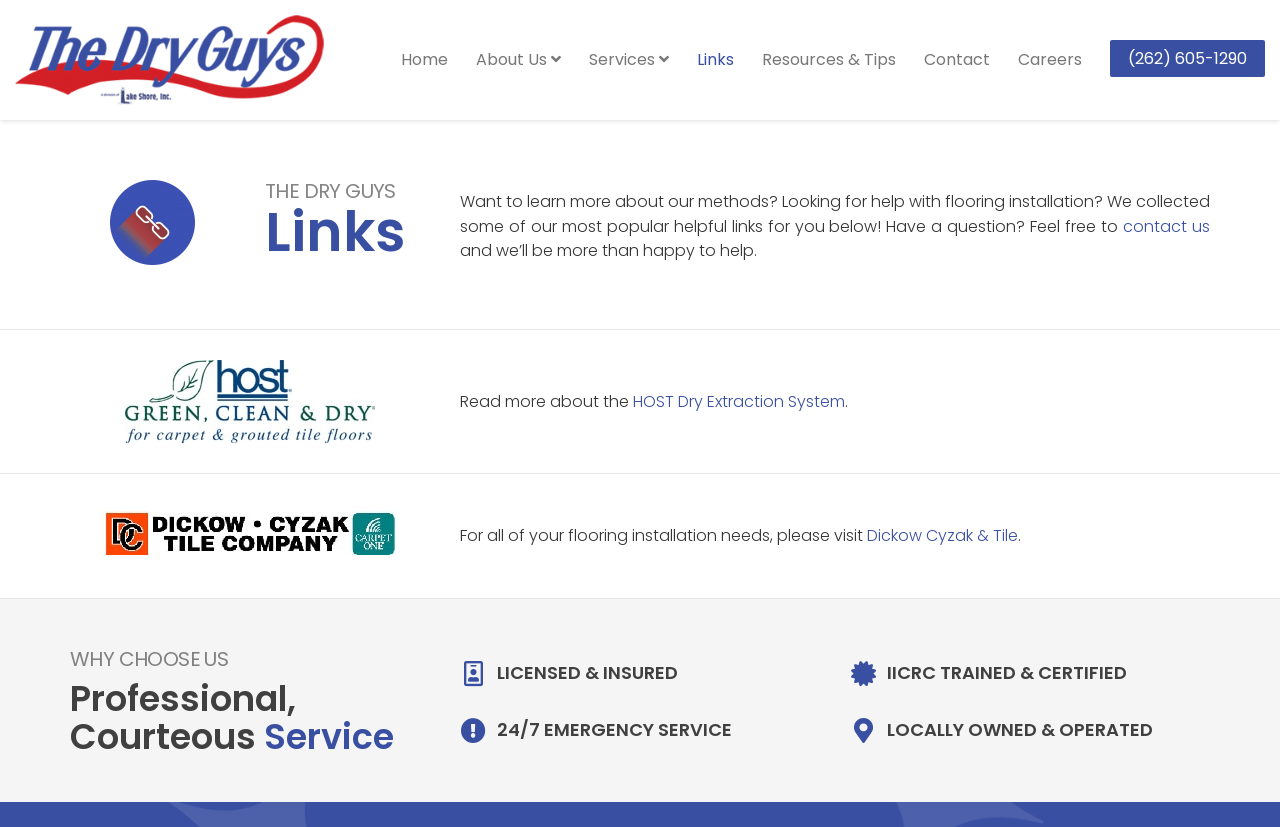Find the bounding box coordinates of the clickable element required to execute the following instruction: "Visit Dickow Cyzak & Tile for flooring installation needs". Provide the coordinates as four float numbers between 0 and 1, i.e., [left, top, right, bottom].

[0.677, 0.633, 0.795, 0.661]